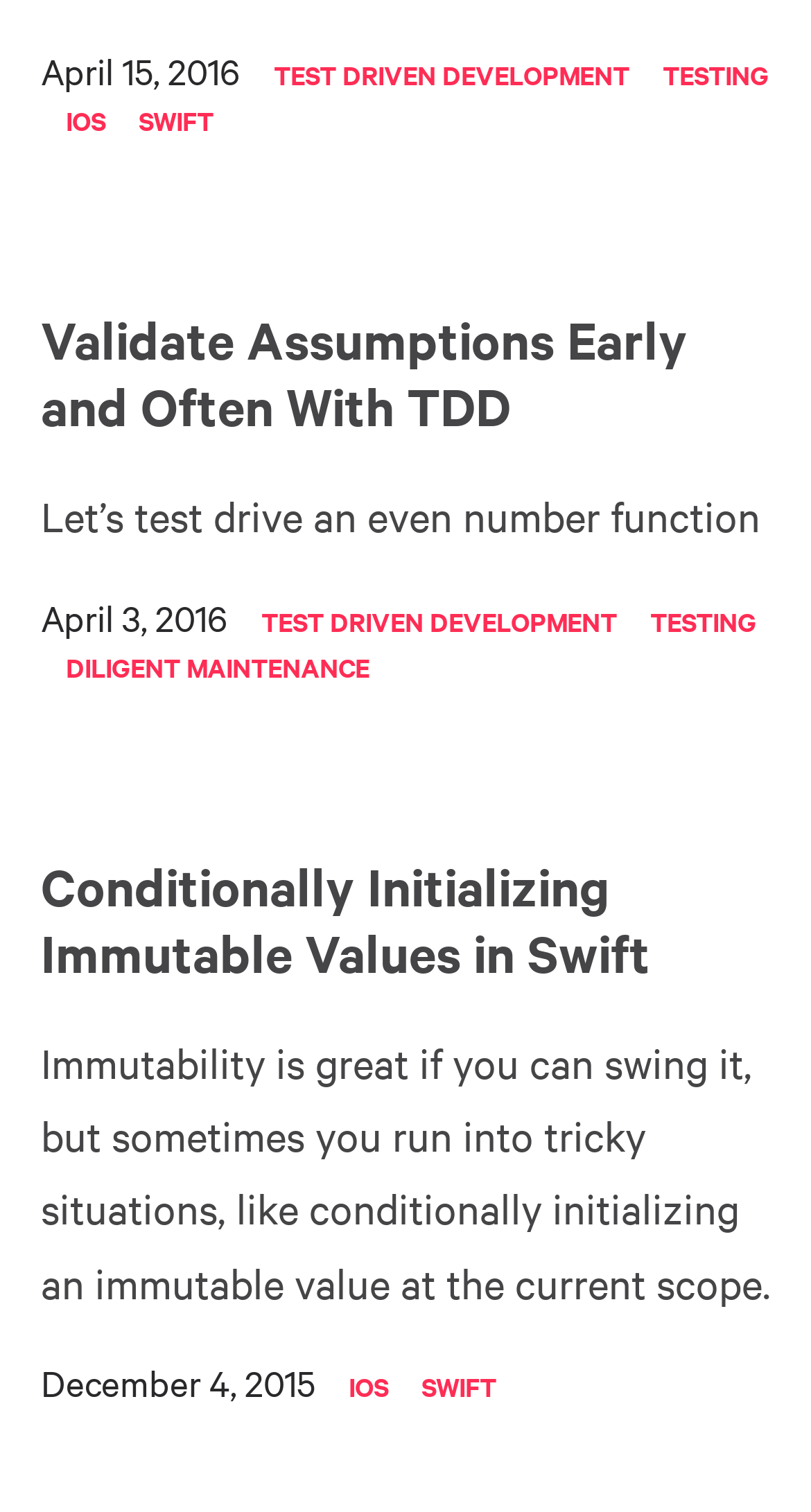Please analyze the image and provide a thorough answer to the question:
What is the date of the first article?

The first article's date can be found at the top of the webpage, which is 'April 15, 2016'.